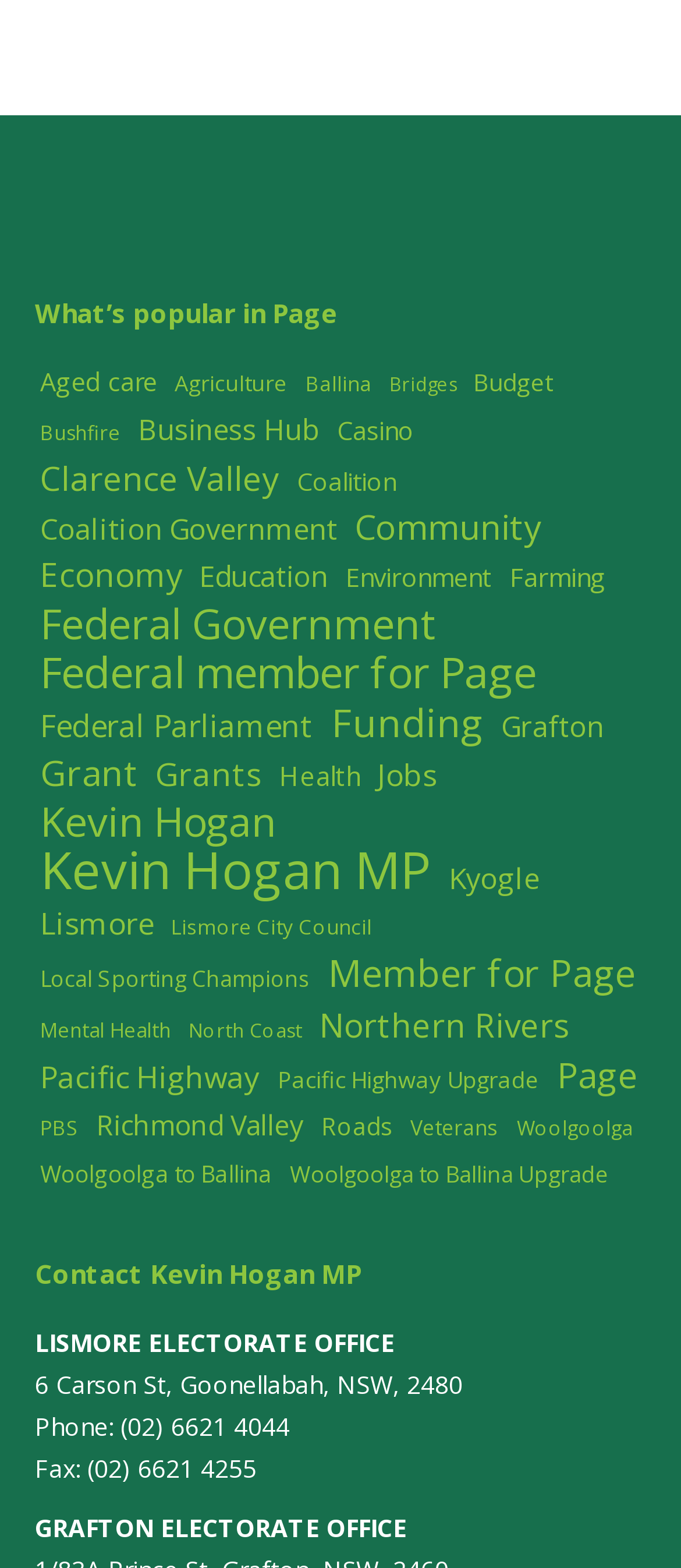What is the phone number of Lismore Electorate Office?
Please look at the screenshot and answer in one word or a short phrase.

(02) 6621 4044